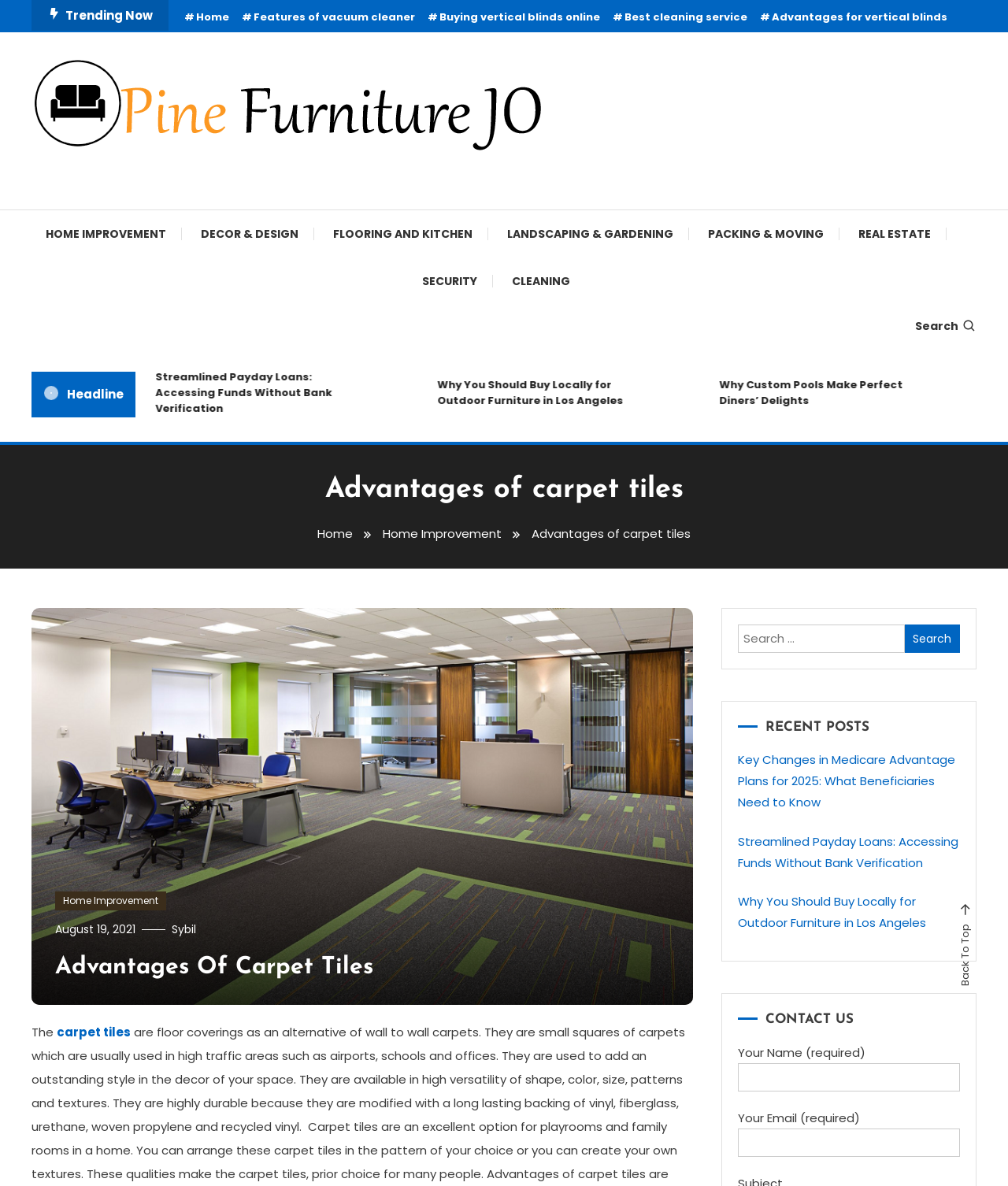What is the position of the 'Search' button? From the image, respond with a single word or brief phrase.

Top right corner